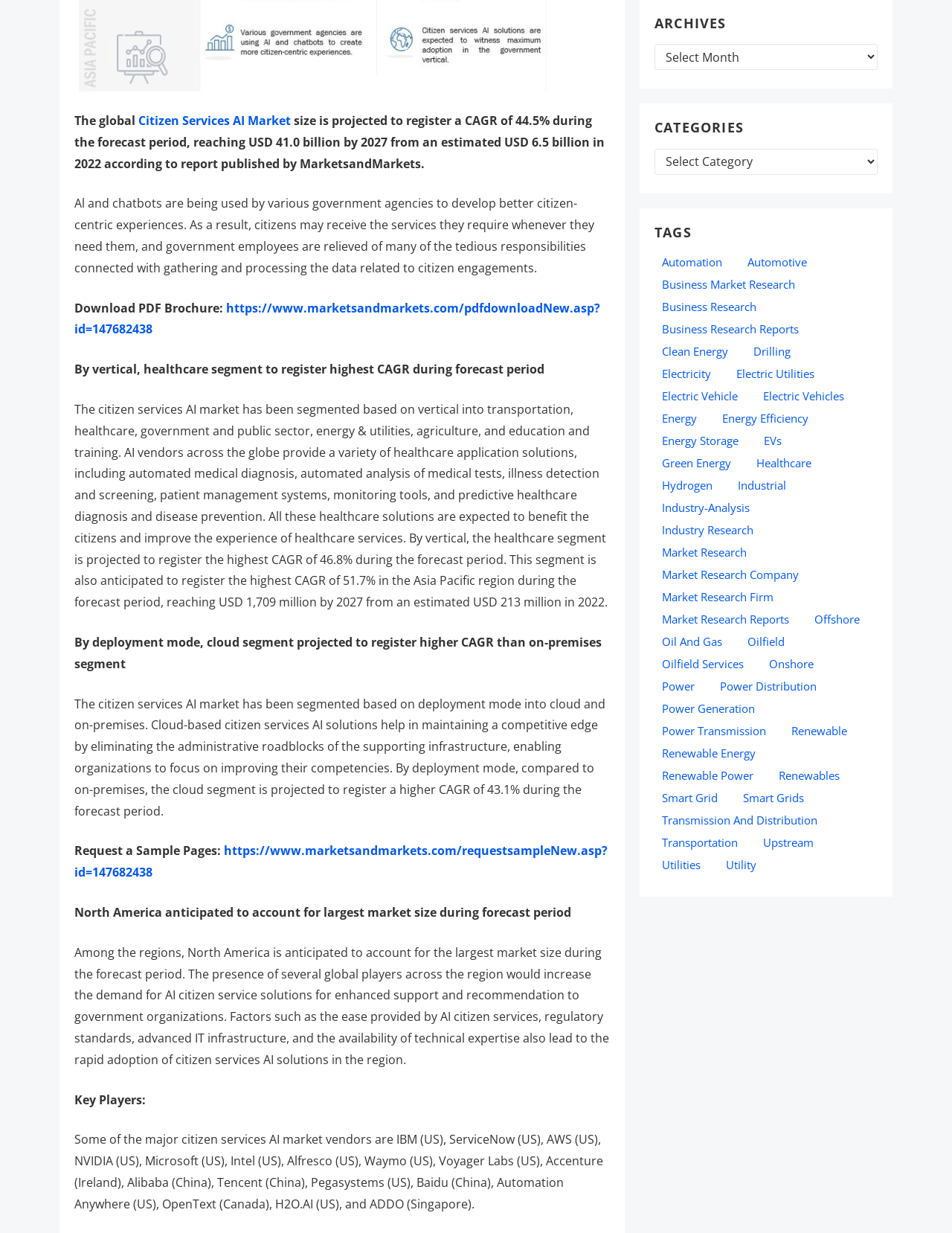Identify the bounding box of the HTML element described here: "automation". Provide the coordinates as four float numbers between 0 and 1: [left, top, right, bottom].

[0.688, 0.205, 0.766, 0.22]